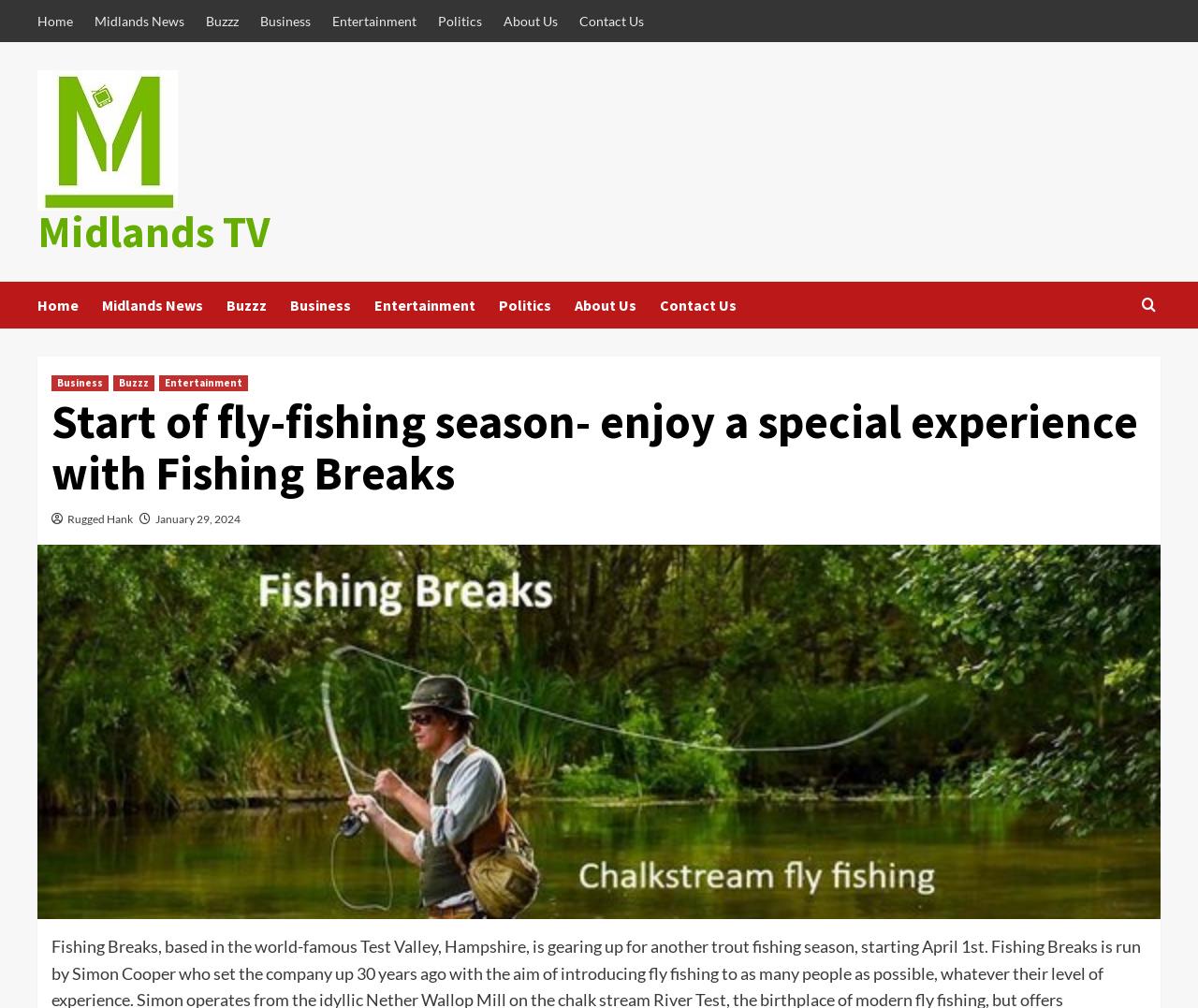Locate the bounding box coordinates of the element that should be clicked to fulfill the instruction: "check business news".

[0.209, 0.0, 0.267, 0.042]